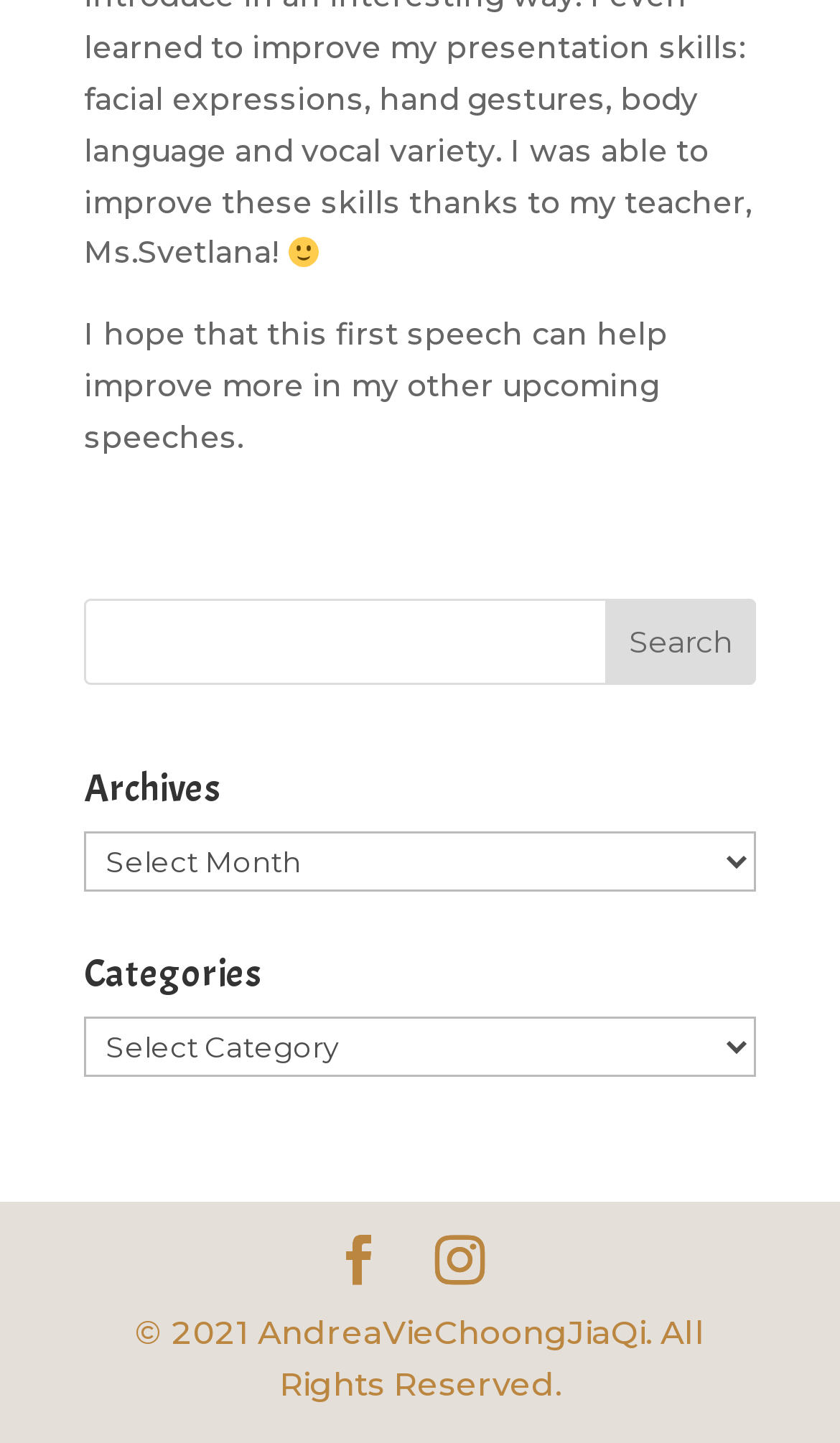Please answer the following question using a single word or phrase: What are the two icons at the bottom of the page?

unknown